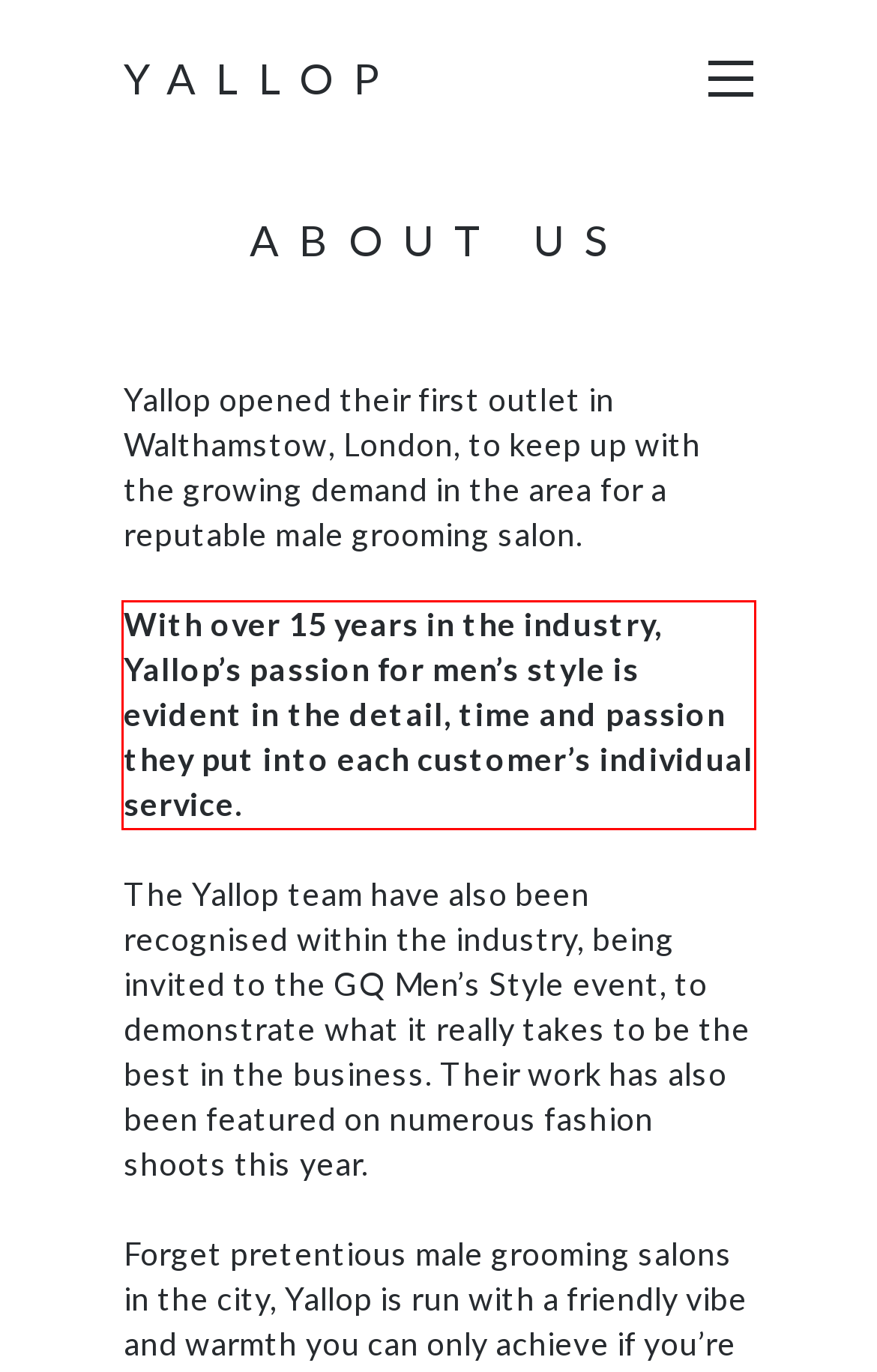You are provided with a screenshot of a webpage containing a red bounding box. Please extract the text enclosed by this red bounding box.

With over 15 years in the industry, Yallop’s passion for men’s style is evident in the detail, time and passion they put into each customer’s individual service.